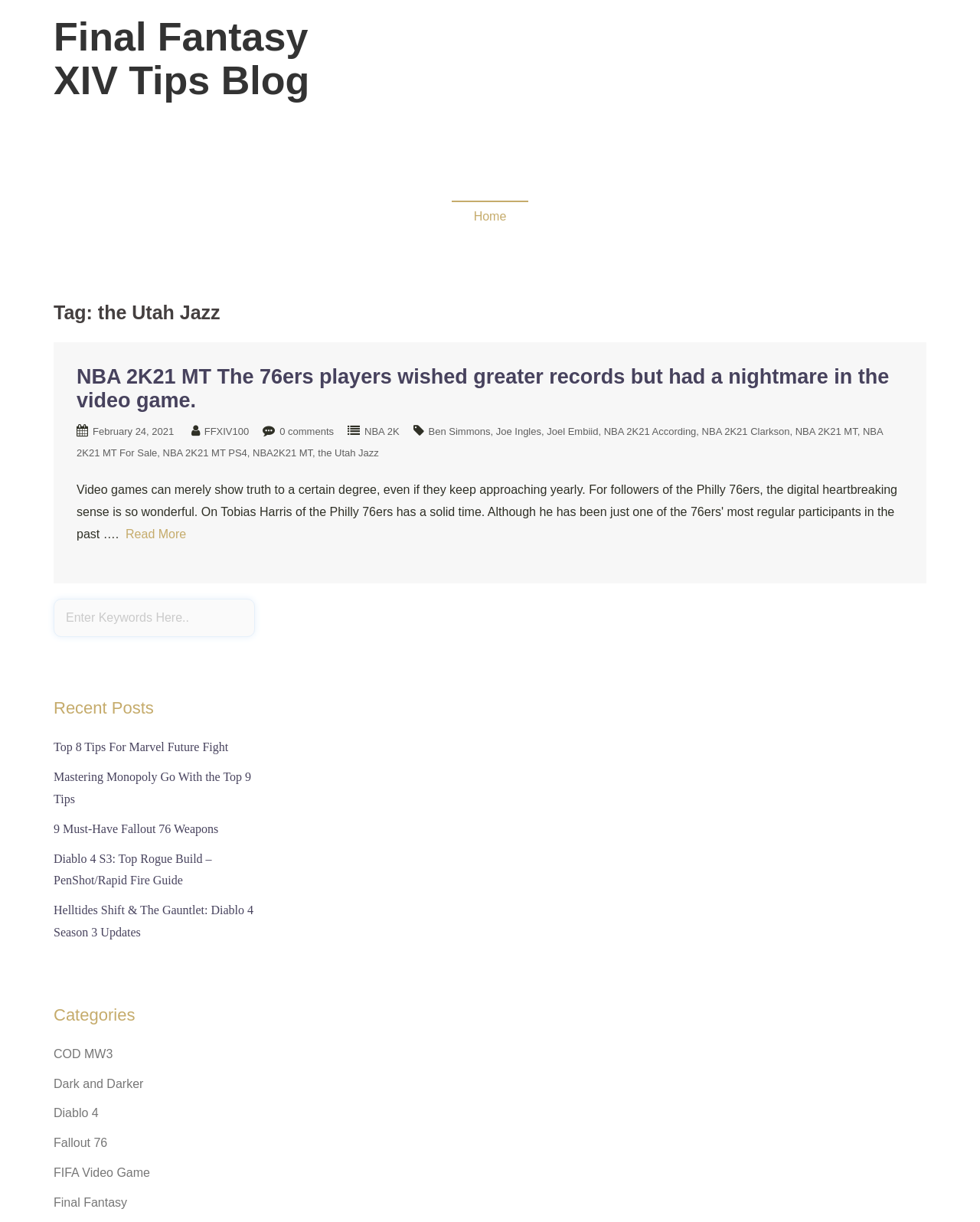Locate the bounding box coordinates of the segment that needs to be clicked to meet this instruction: "Go to category Diablo 4".

[0.055, 0.906, 0.101, 0.916]